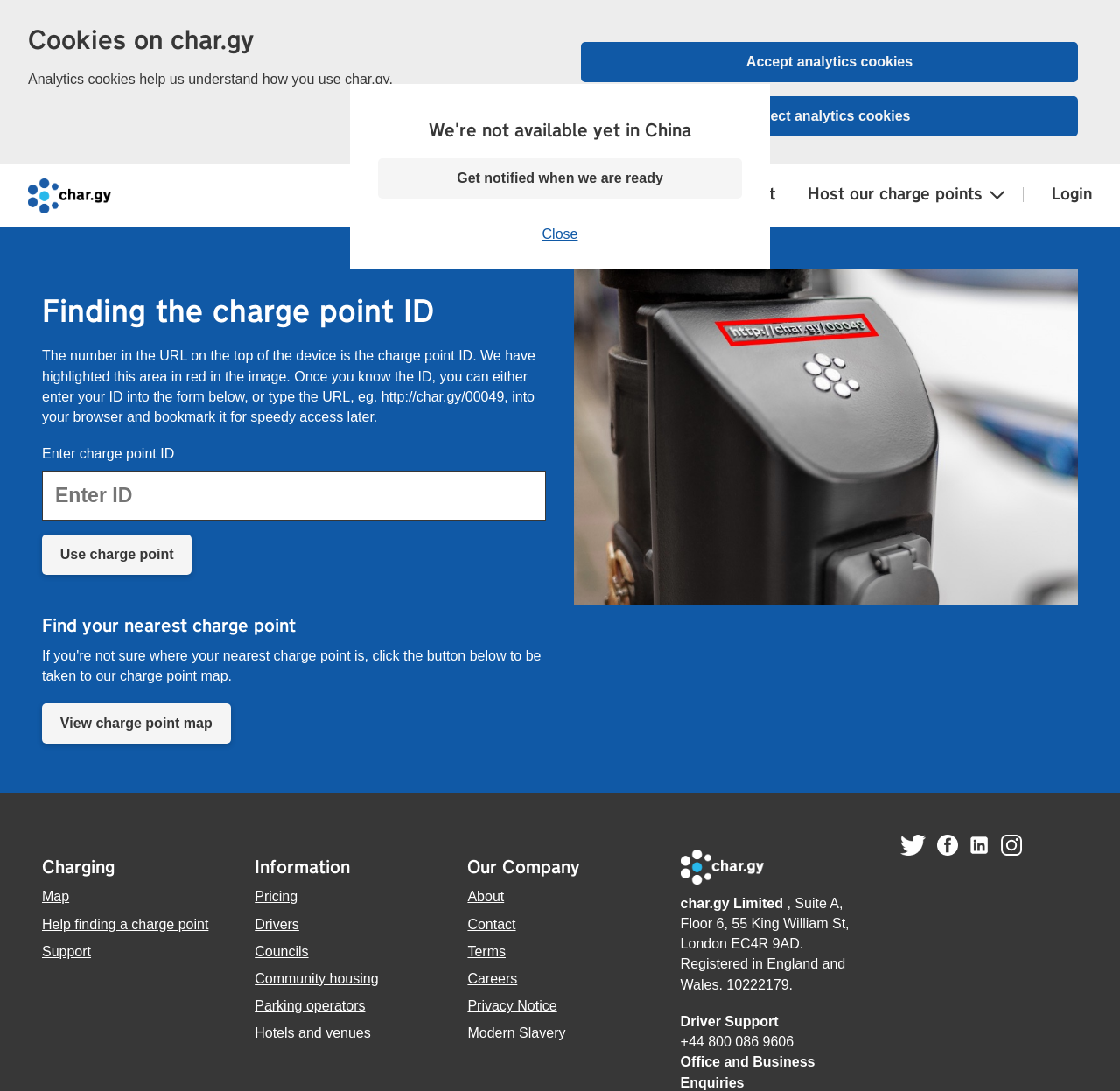Identify the bounding box coordinates of the clickable region to carry out the given instruction: "Find a charge point".

[0.562, 0.172, 0.692, 0.186]